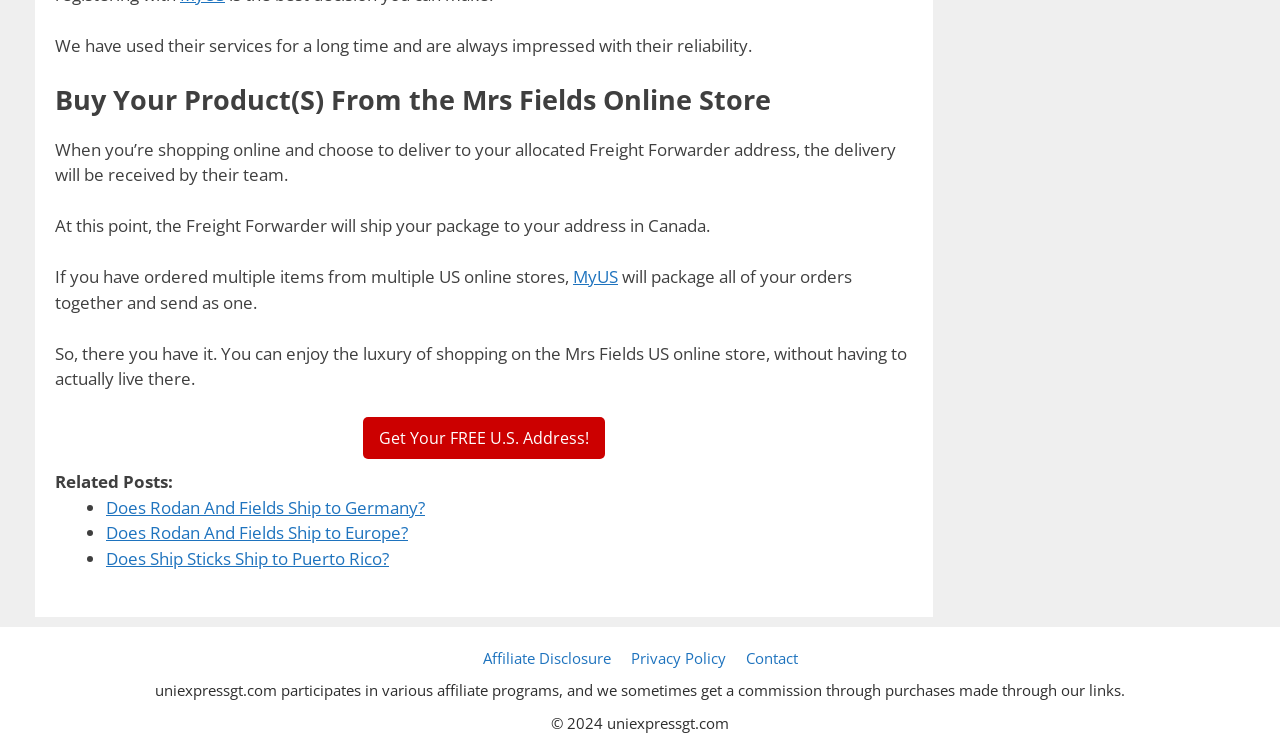What is the topic of the webpage?
From the image, respond with a single word or phrase.

Mrs Fields online store